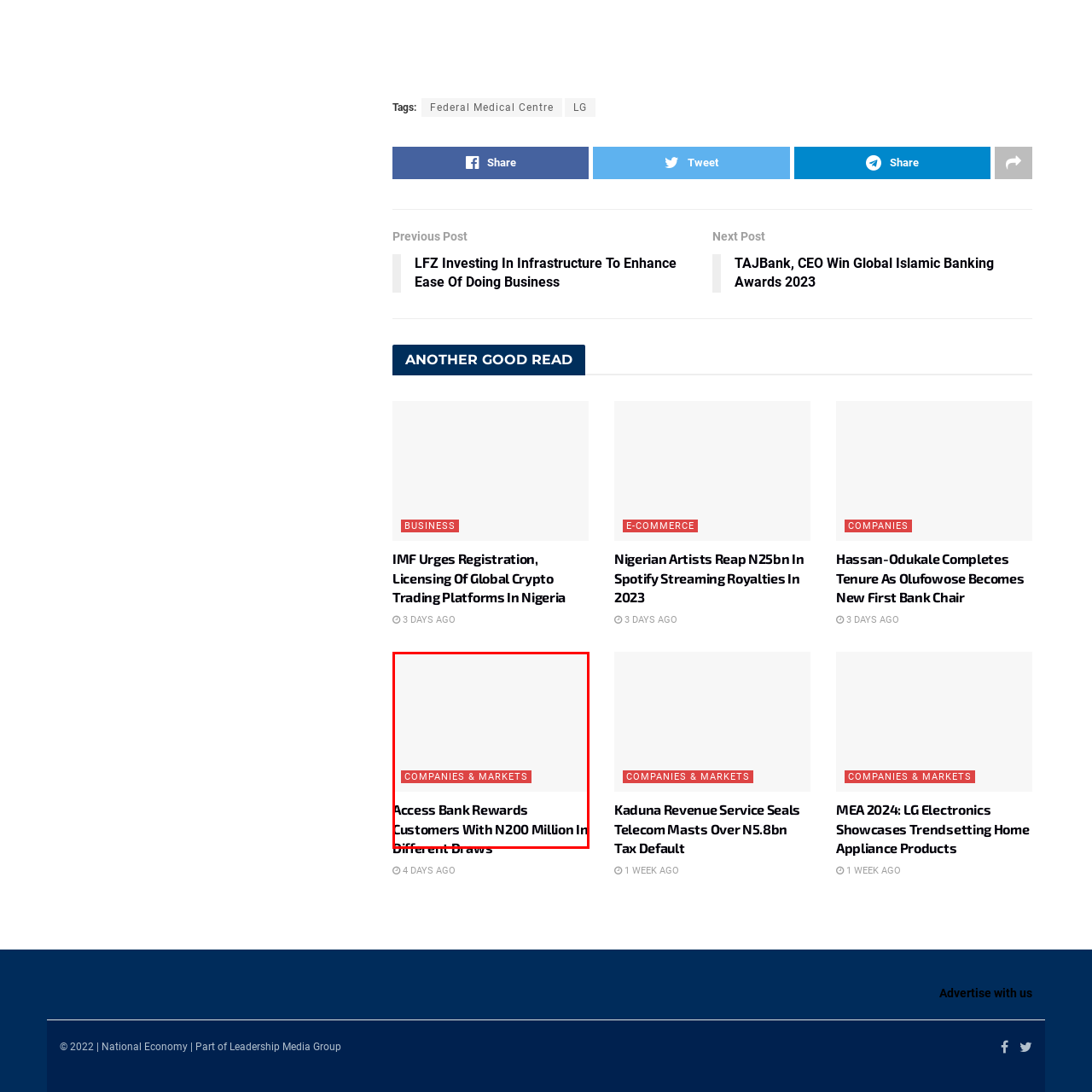Pay attention to the content inside the red bounding box and deliver a detailed answer to the following question based on the image's details: What category does the article fall under?

The context of the article suggests it falls under the 'Companies & Markets' category, which indicates a focus on financial services and banking sector developments, providing a clear categorization of the article's content.